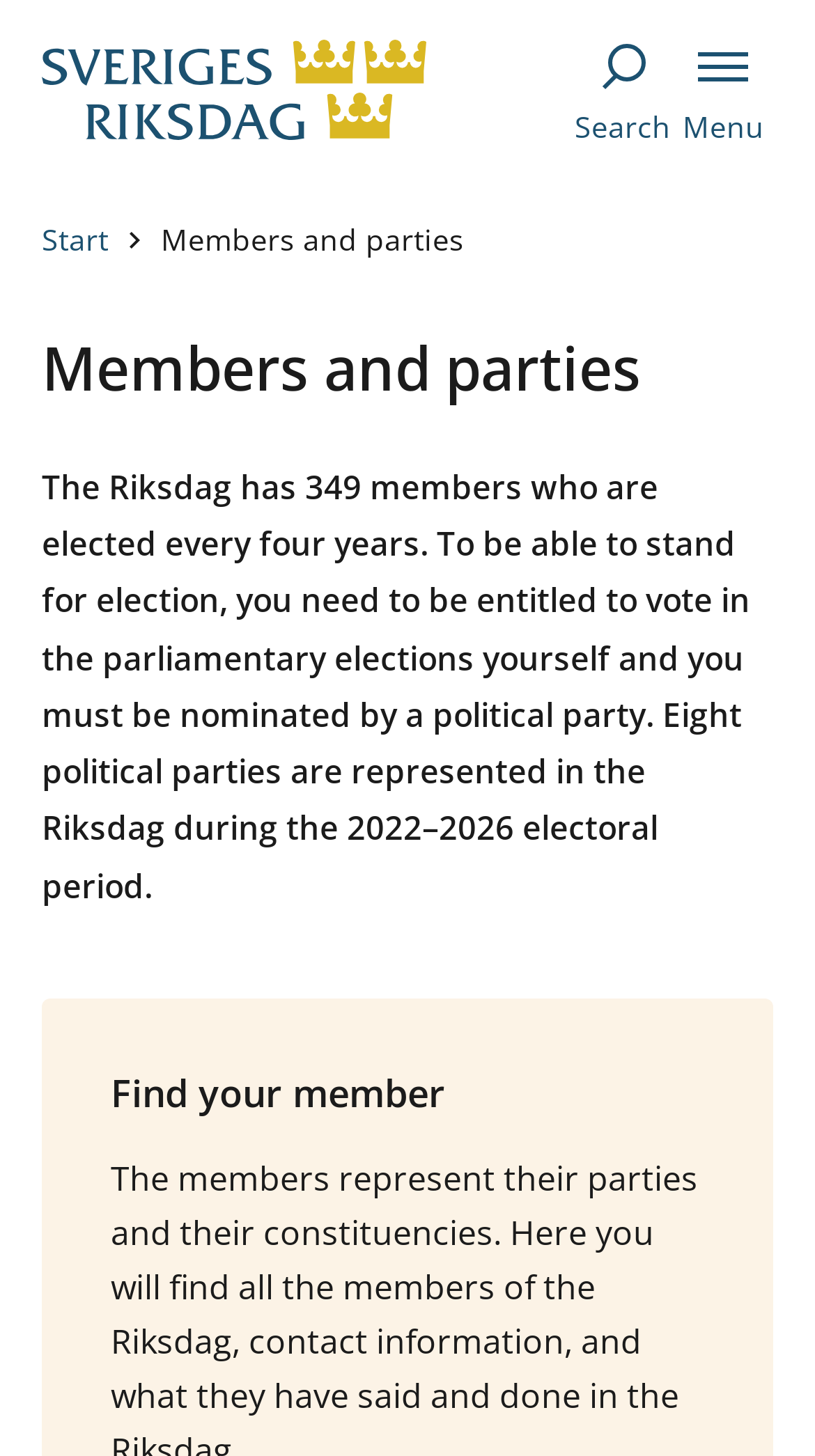Respond to the question below with a single word or phrase: What is the purpose of the 'Find your member' section?

To find a member